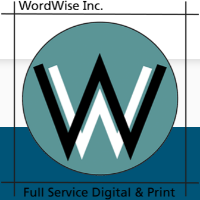Using the image as a reference, answer the following question in as much detail as possible:
What color is the letter 'W' in the logo?

The caption states that the letter 'W' is rendered in black and white, creating a striking visual contrast with the teal circle, which implies that the letter 'W' is a combination of black and white colors.